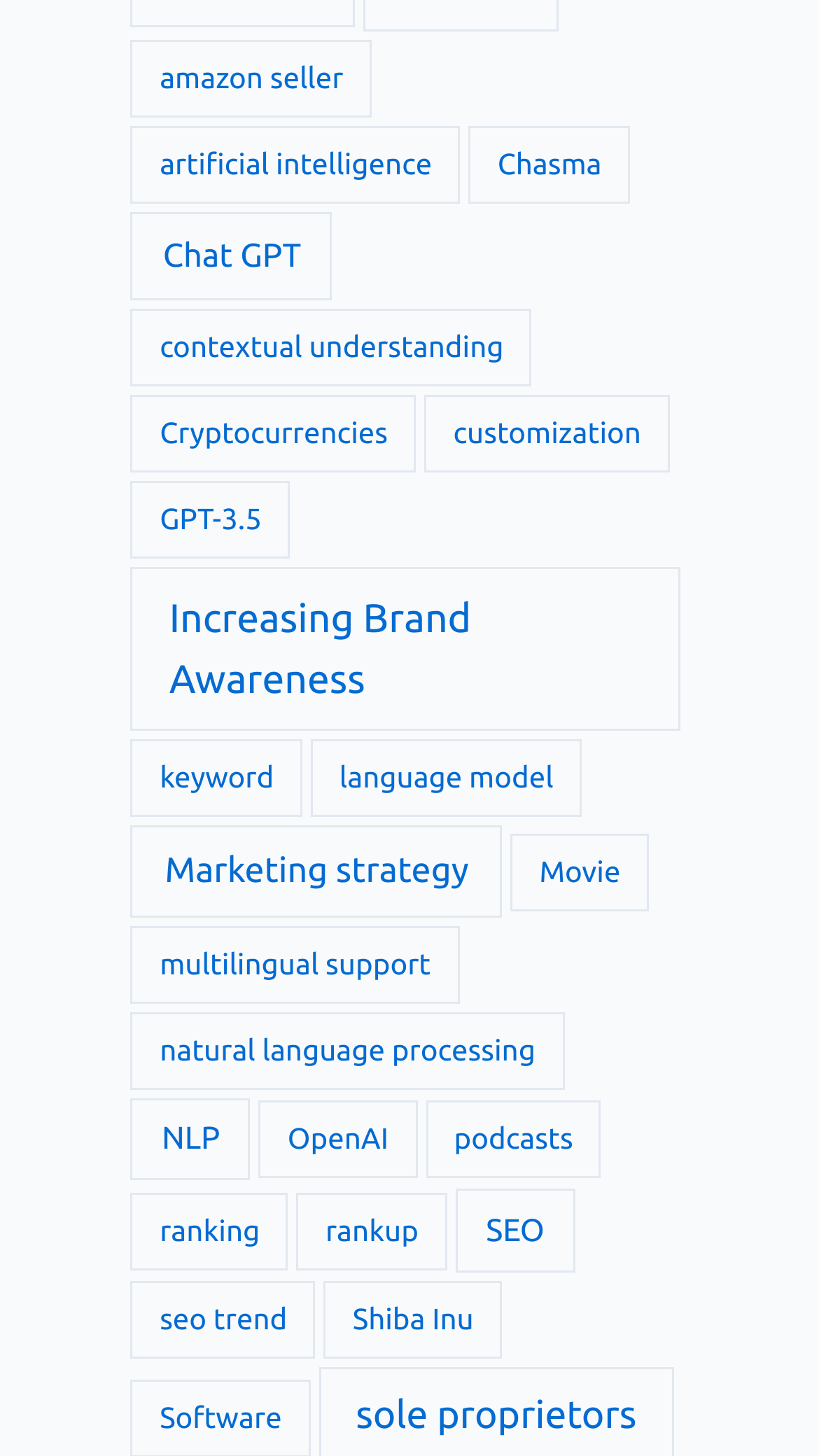Please find the bounding box for the following UI element description. Provide the coordinates in (top-left x, top-left y, bottom-right x, bottom-right y) format, with values between 0 and 1: seo trend

[0.16, 0.879, 0.386, 0.933]